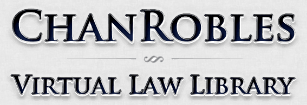Elaborate on the image by describing it in detail.

The image displays the logo of the "ChanRobles Virtual Law Library," an online resource dedicated to providing access to Philippine laws, statutes, and legal codes. The elegant design features the name "ChanRobles" prominently, emphasizing its status as a leading repository for legal information in the Philippines. Below the logo, the words "Virtual Law Library" are presented in a stylish font, further reinforcing the library's commitment to making legal documents accessible to the public. This platform serves as a vital resource for legal practitioners, scholars, and individuals seeking information on various legal matters in the Philippines.